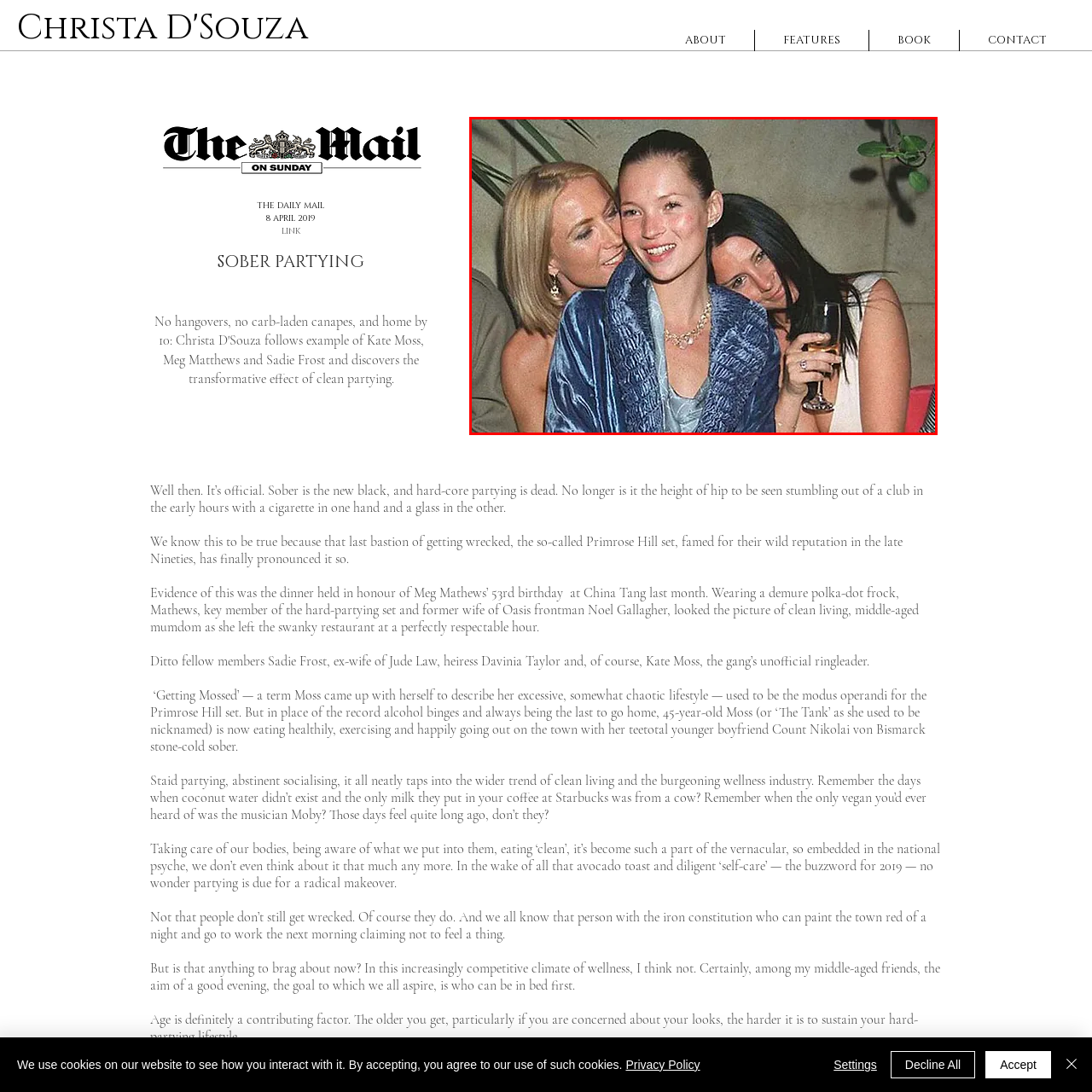Draft a detailed caption for the image located inside the red outline.

The image captures a joyful moment featuring three women close together in a social setting, emphasizing camaraderie and celebration. The woman in the center, adorned in a luxurious blue robe, beams with a bright smile, exuding a sense of happiness and confidence. She is flanked by two friends, one on her left playfully leaning in, and another on her right, holding a glass and appearing to enjoy the moment just as much. The relaxed atmosphere suggests an intimate gathering, likely among friends, reflecting a carefree, celebratory spirit. Lush greenery in the background enhances the scene, hinting at an outdoor or well-lit environment, contributing to the vibrant, lively energy of the occasion.